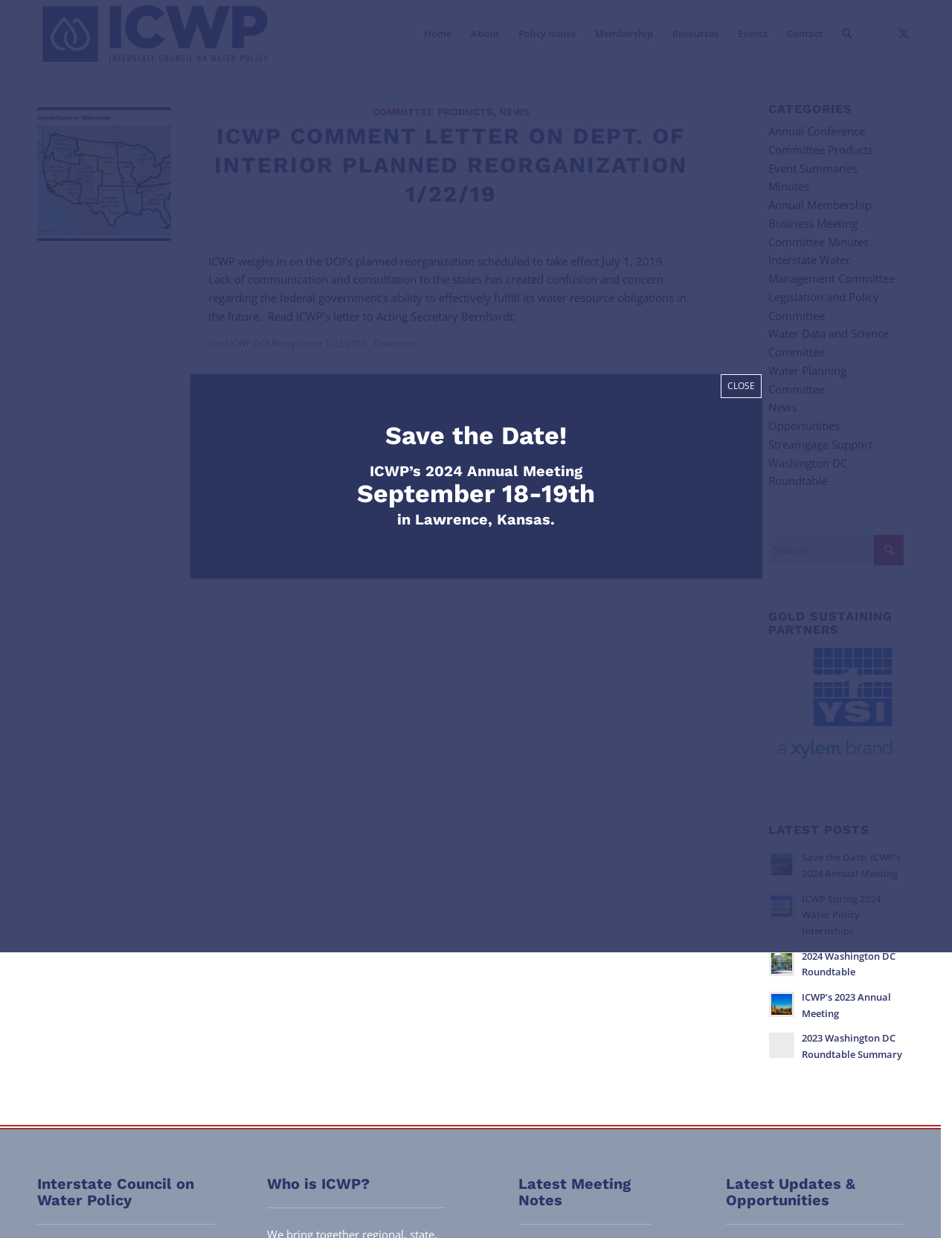Locate the bounding box coordinates of the element I should click to achieve the following instruction: "Click on the Home menu item".

[0.435, 0.0, 0.484, 0.054]